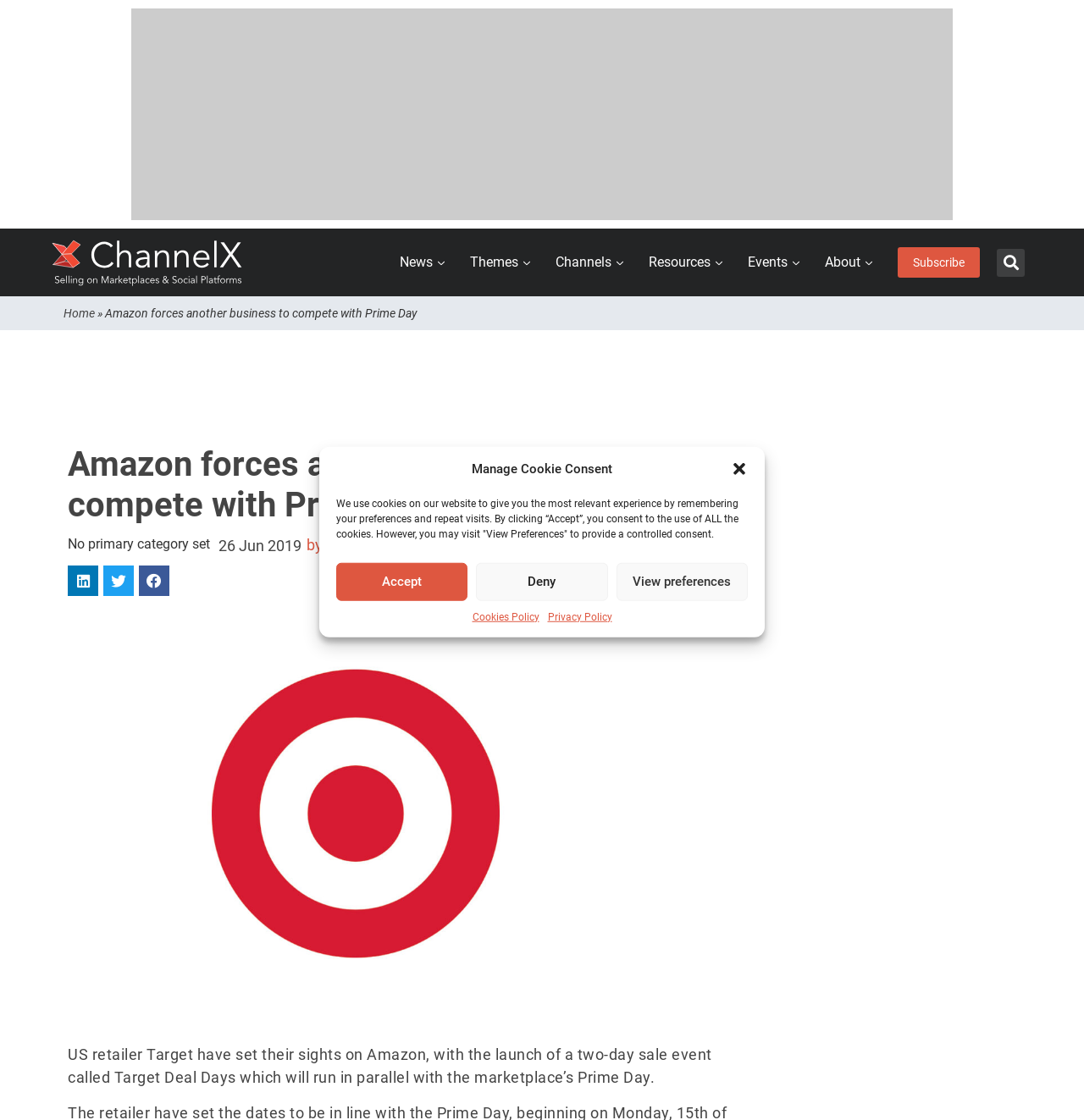Identify the bounding box coordinates of the region I need to click to complete this instruction: "Search for something".

[0.92, 0.222, 0.945, 0.247]